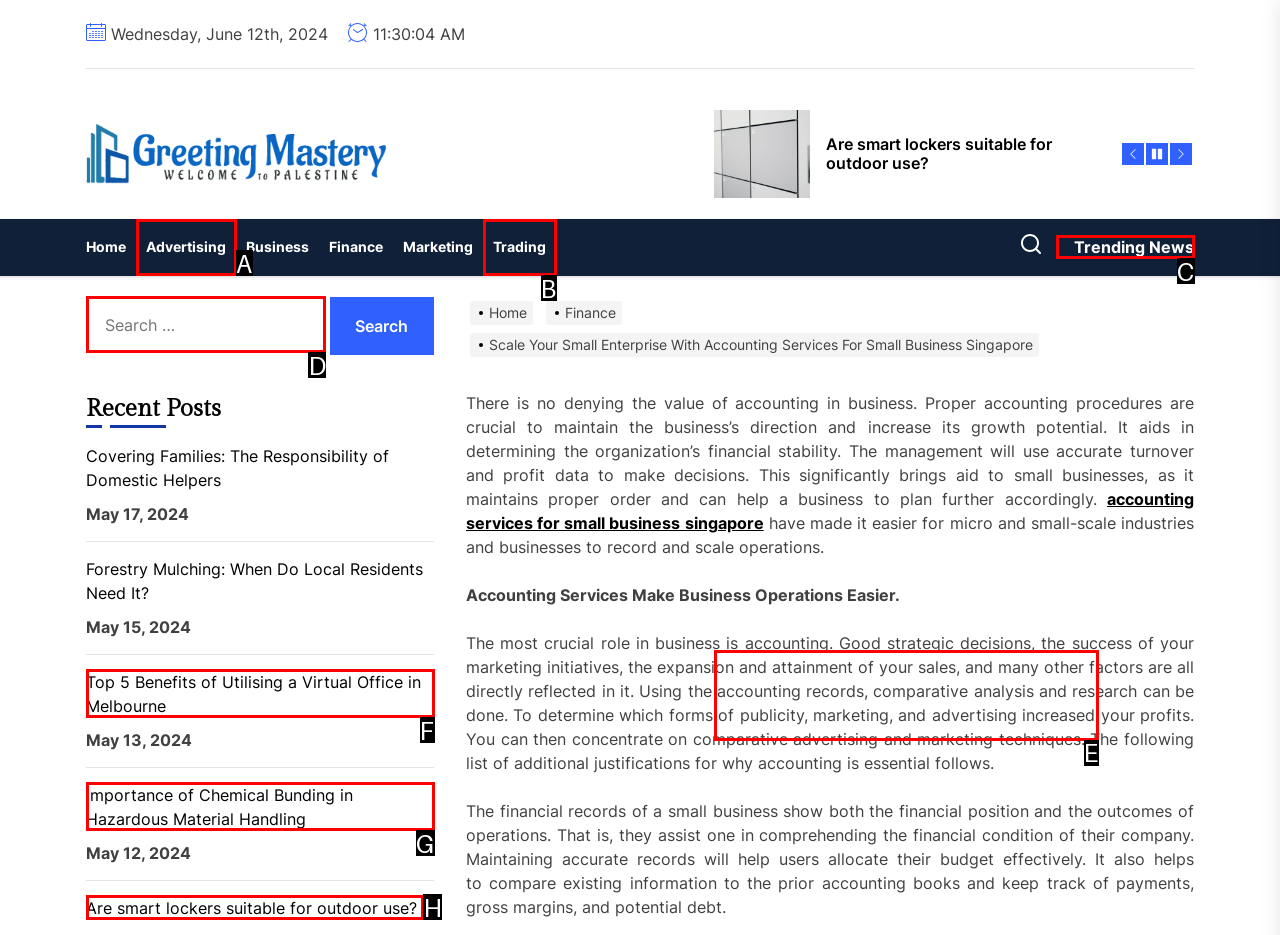Select the appropriate HTML element to click for the following task: Click the 'Trending News' button
Answer with the letter of the selected option from the given choices directly.

C